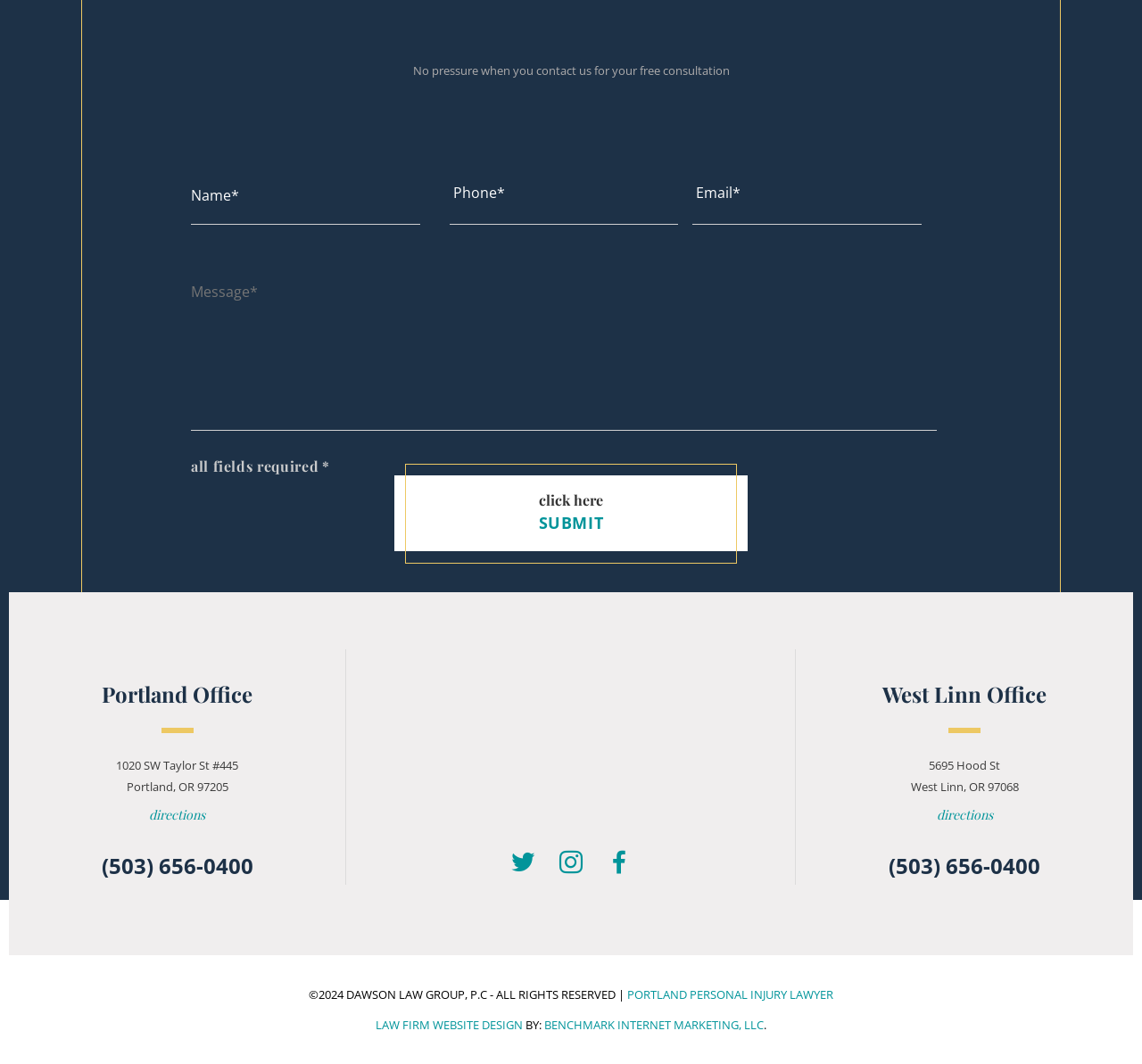Find the bounding box coordinates of the clickable region needed to perform the following instruction: "Click the submit button". The coordinates should be provided as four float numbers between 0 and 1, i.e., [left, top, right, bottom].

[0.355, 0.436, 0.645, 0.53]